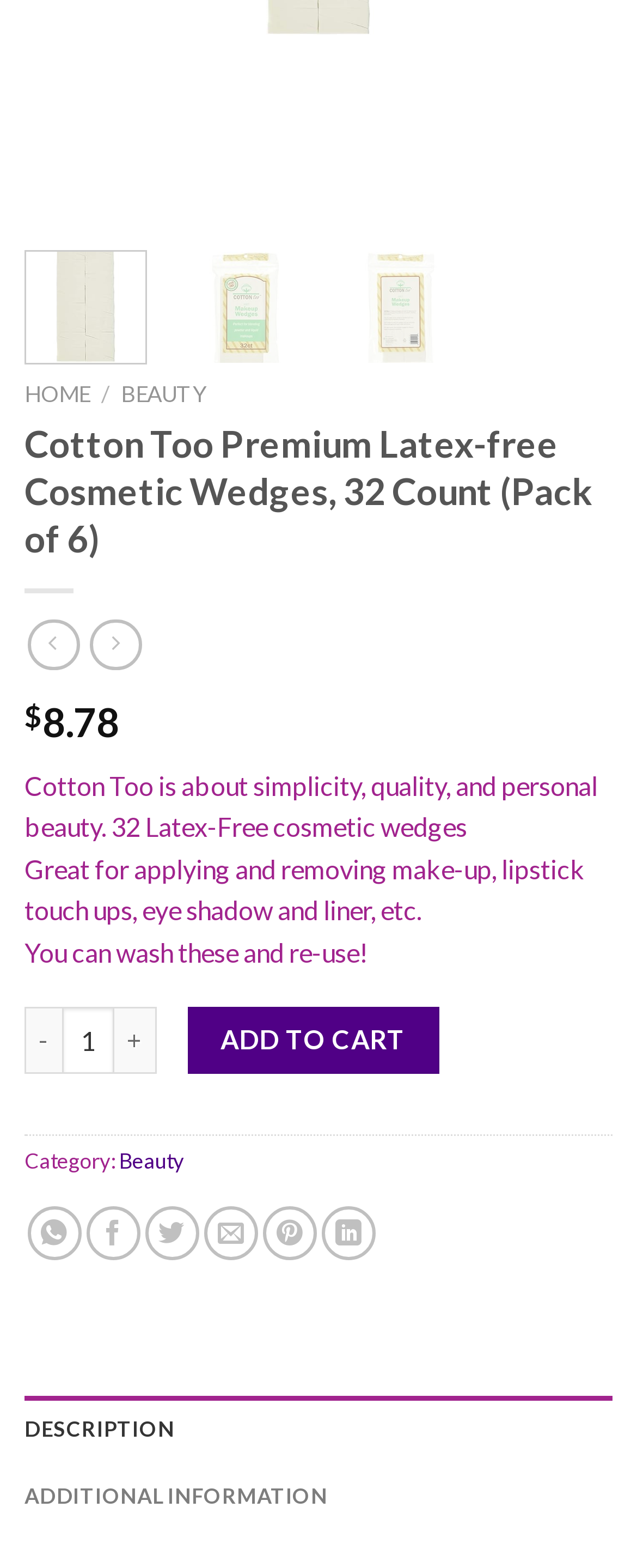Find the bounding box coordinates for the HTML element described as: "Additional information". The coordinates should consist of four float values between 0 and 1, i.e., [left, top, right, bottom].

[0.038, 0.932, 0.962, 0.975]